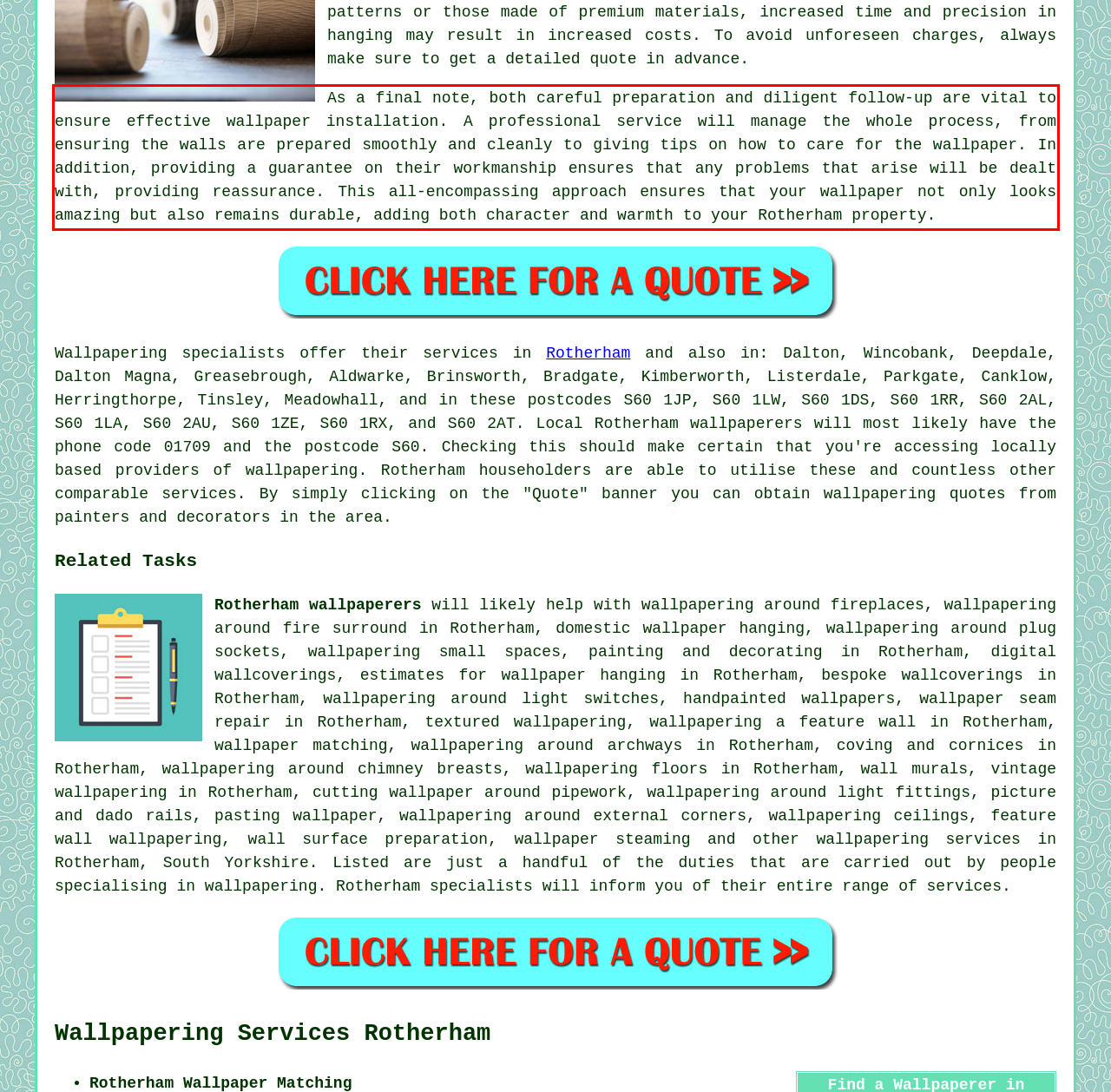Using the provided screenshot of a webpage, recognize and generate the text found within the red rectangle bounding box.

As a final note, both careful preparation and diligent follow-up are vital to ensure effective wallpaper installation. A professional service will manage the whole process, from ensuring the walls are prepared smoothly and cleanly to giving tips on how to care for the wallpaper. In addition, providing a guarantee on their workmanship ensures that any problems that arise will be dealt with, providing reassurance. This all-encompassing approach ensures that your wallpaper not only looks amazing but also remains durable, adding both character and warmth to your Rotherham property.